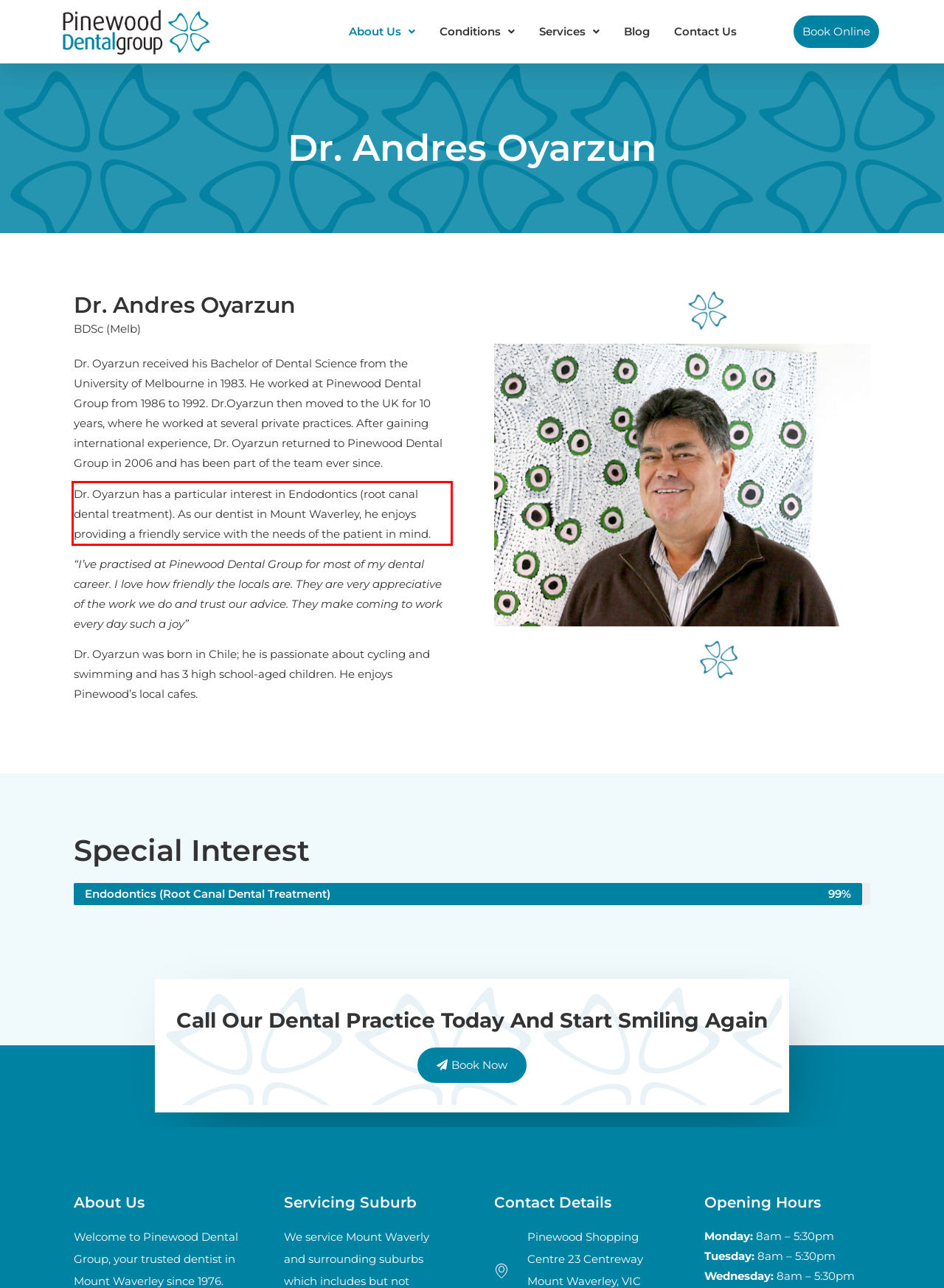With the given screenshot of a webpage, locate the red rectangle bounding box and extract the text content using OCR.

Dr. Oyarzun has a particular interest in Endodontics (root canal dental treatment). As our dentist in Mount Waverley, he enjoys providing a friendly service with the needs of the patient in mind.